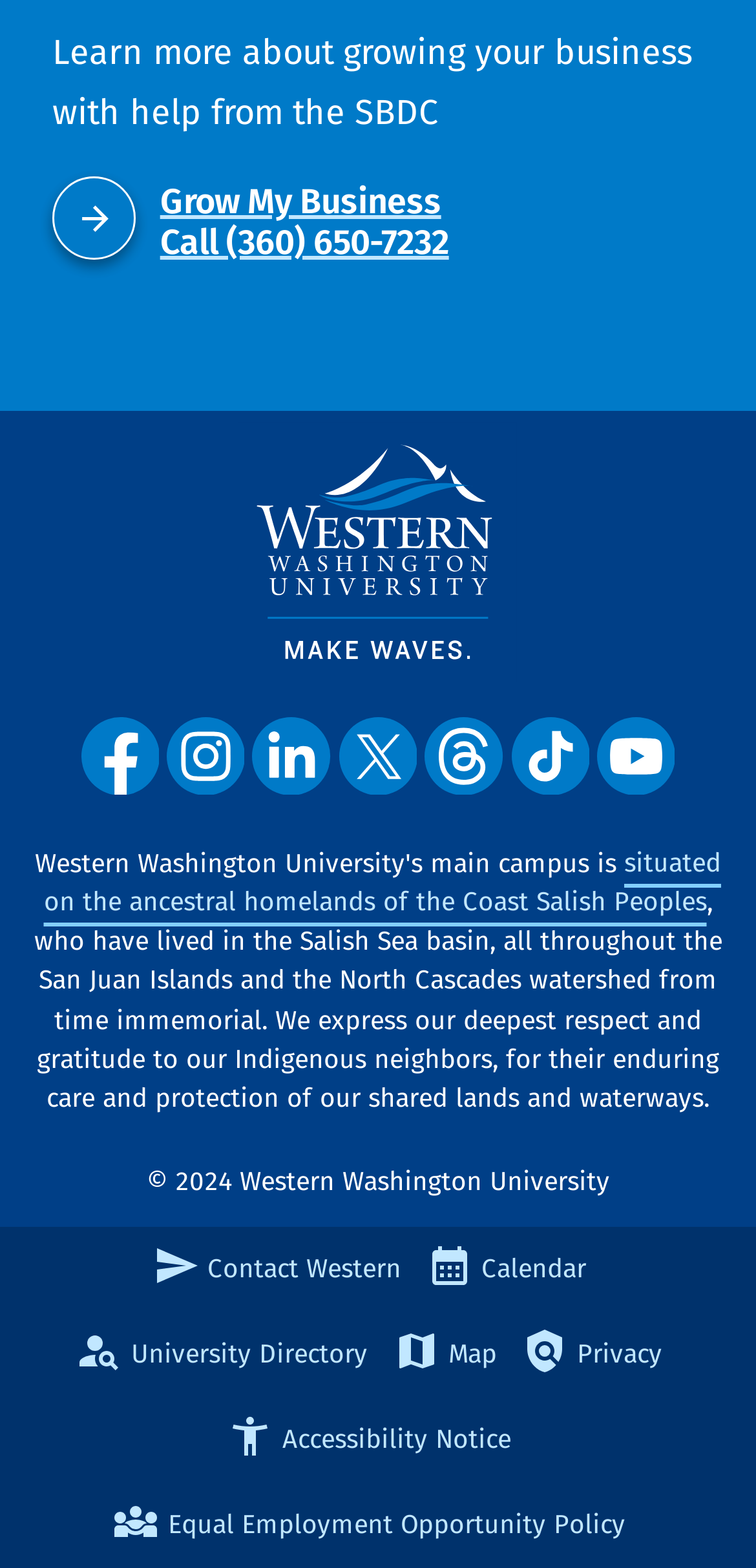Specify the bounding box coordinates of the element's area that should be clicked to execute the given instruction: "Call to grow your business". The coordinates should be four float numbers between 0 and 1, i.e., [left, top, right, bottom].

[0.069, 0.113, 0.64, 0.173]